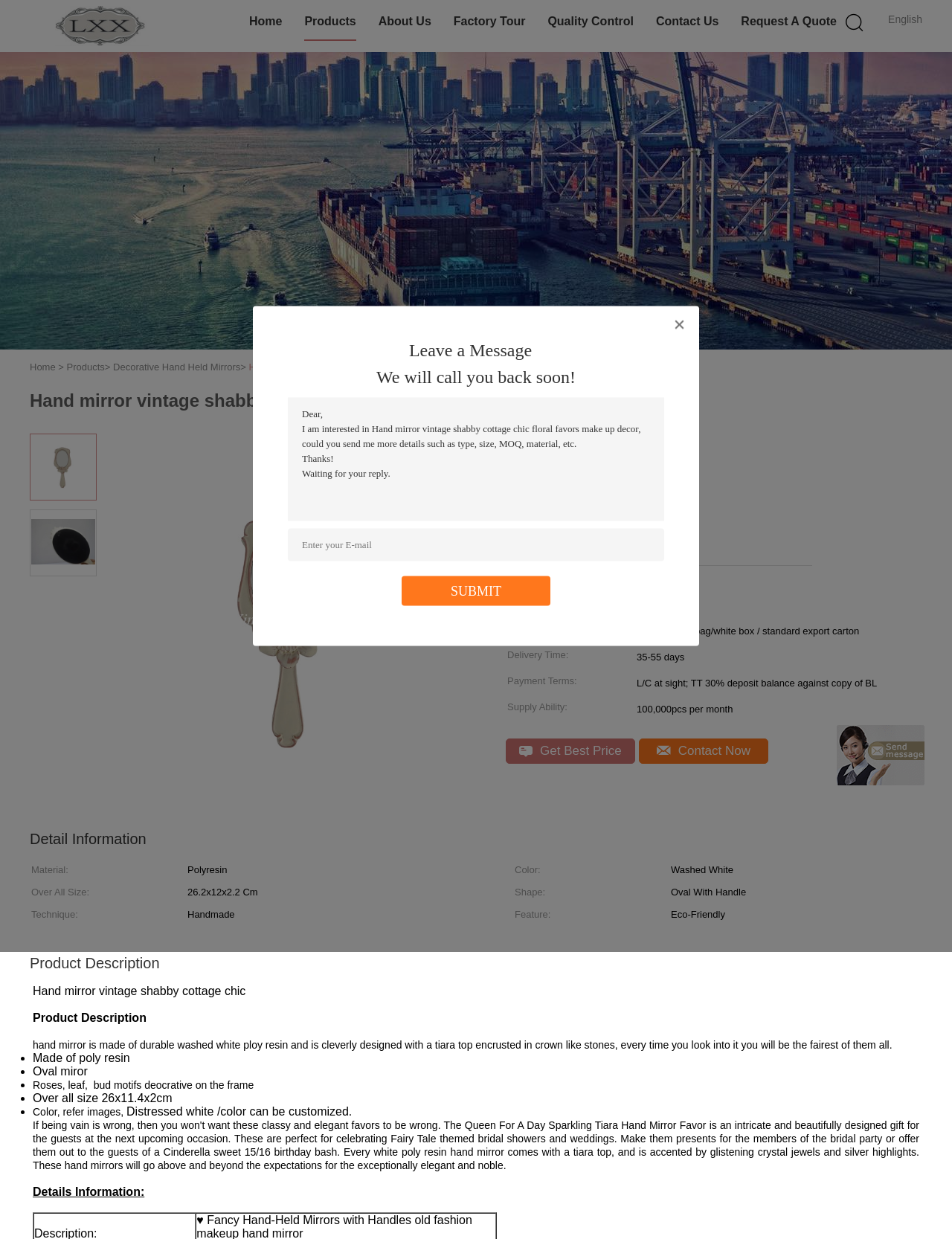Answer the question below in one word or phrase:
What is the brand name of this product?

Lixinxing